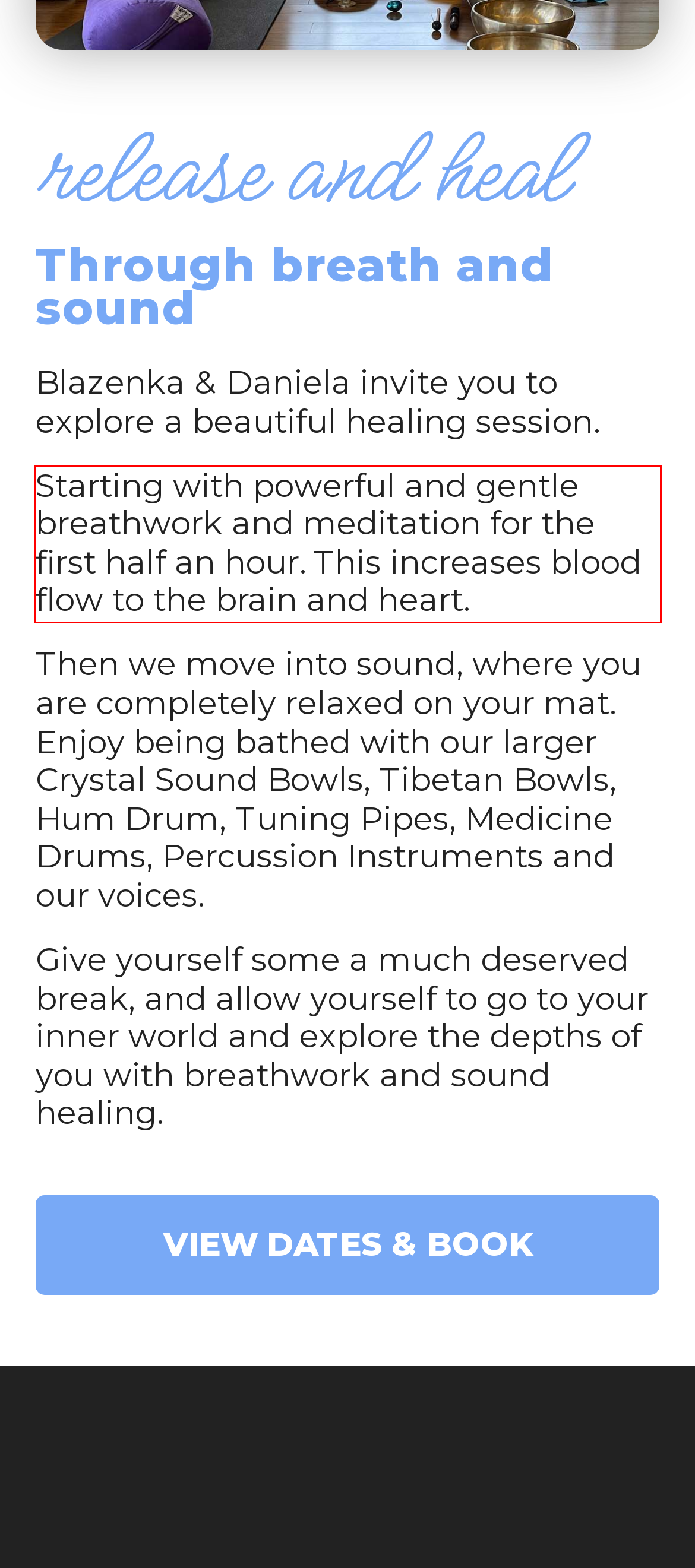From the given screenshot of a webpage, identify the red bounding box and extract the text content within it.

Starting with powerful and gentle breathwork and meditation for the first half an hour. This increases blood flow to the brain and heart.